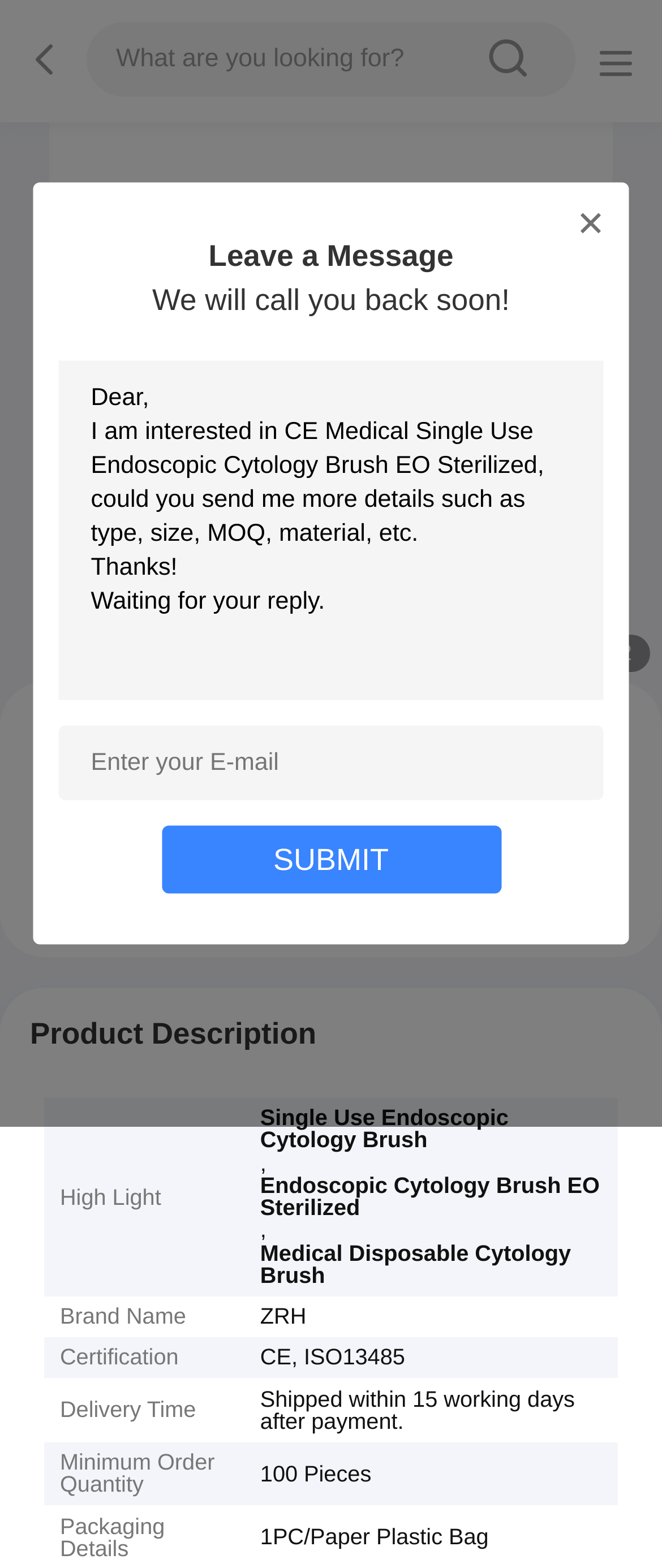What is the delivery time of the product?
From the image, provide a succinct answer in one word or a short phrase.

Shipped within 15 working days after payment